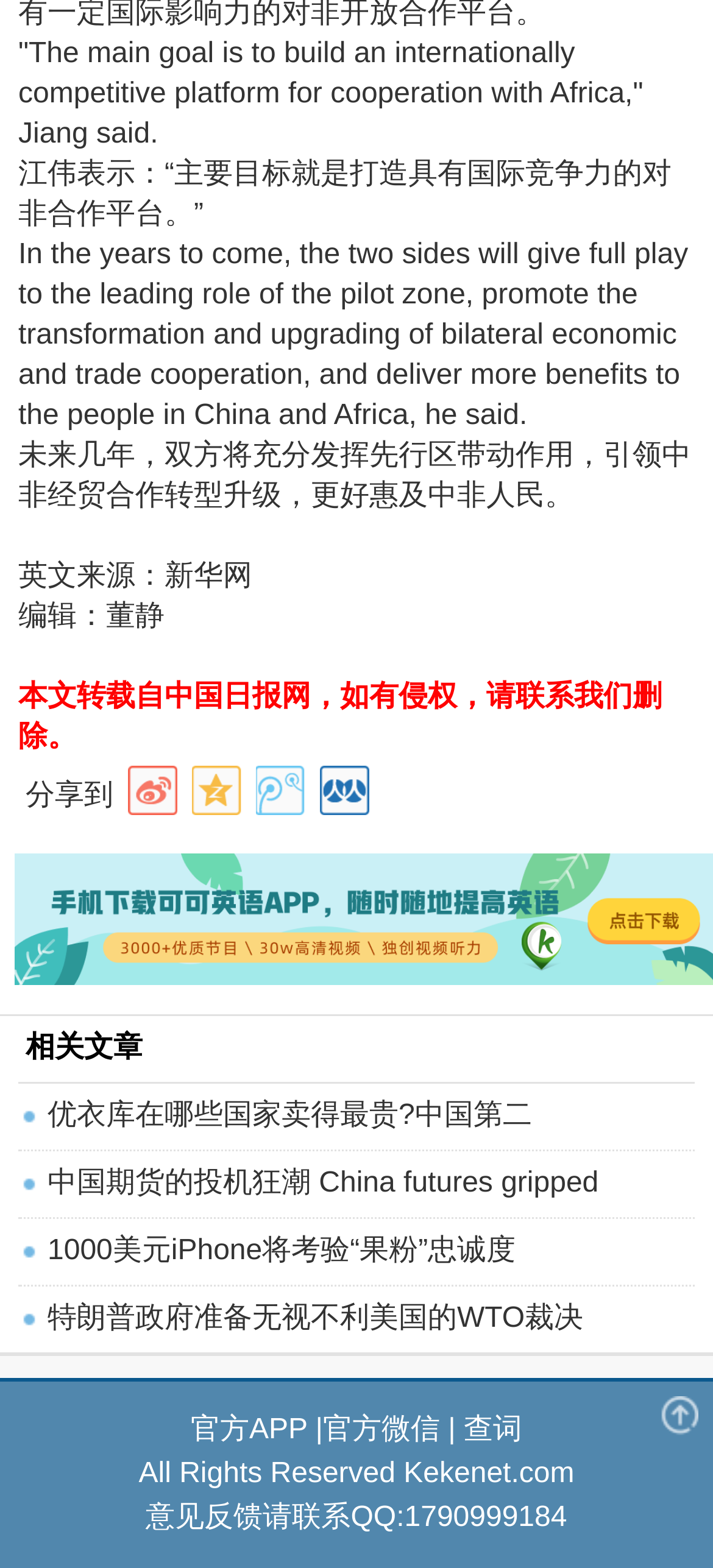Find and provide the bounding box coordinates for the UI element described here: "Post a Reply". The coordinates should be given as four float numbers between 0 and 1: [left, top, right, bottom].

None